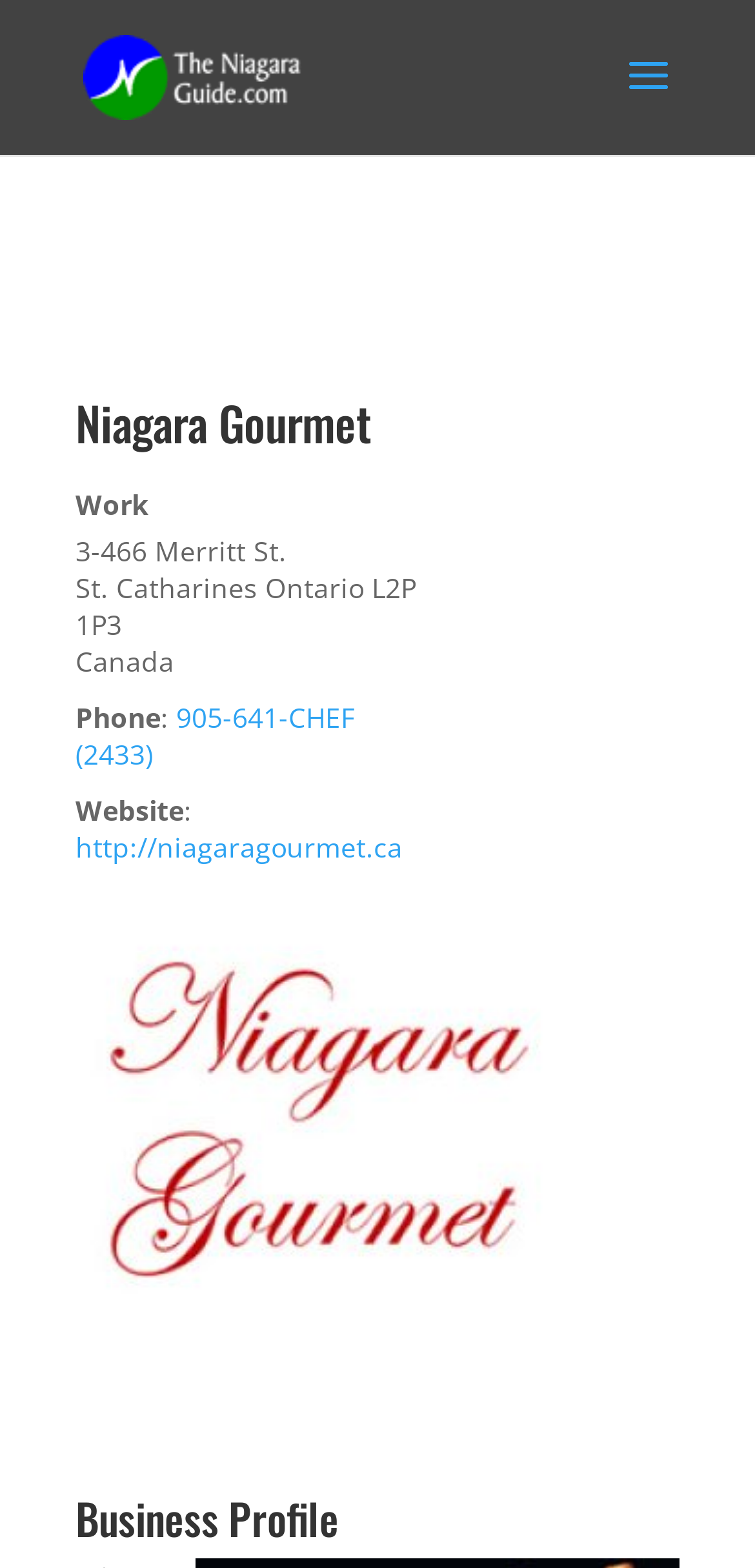What is the business profile section title?
Please provide a comprehensive and detailed answer to the question.

The business profile section title is obtained from the heading element 'Business Profile' which is located at the bottom of the webpage, indicating that it is the title of the business profile section.